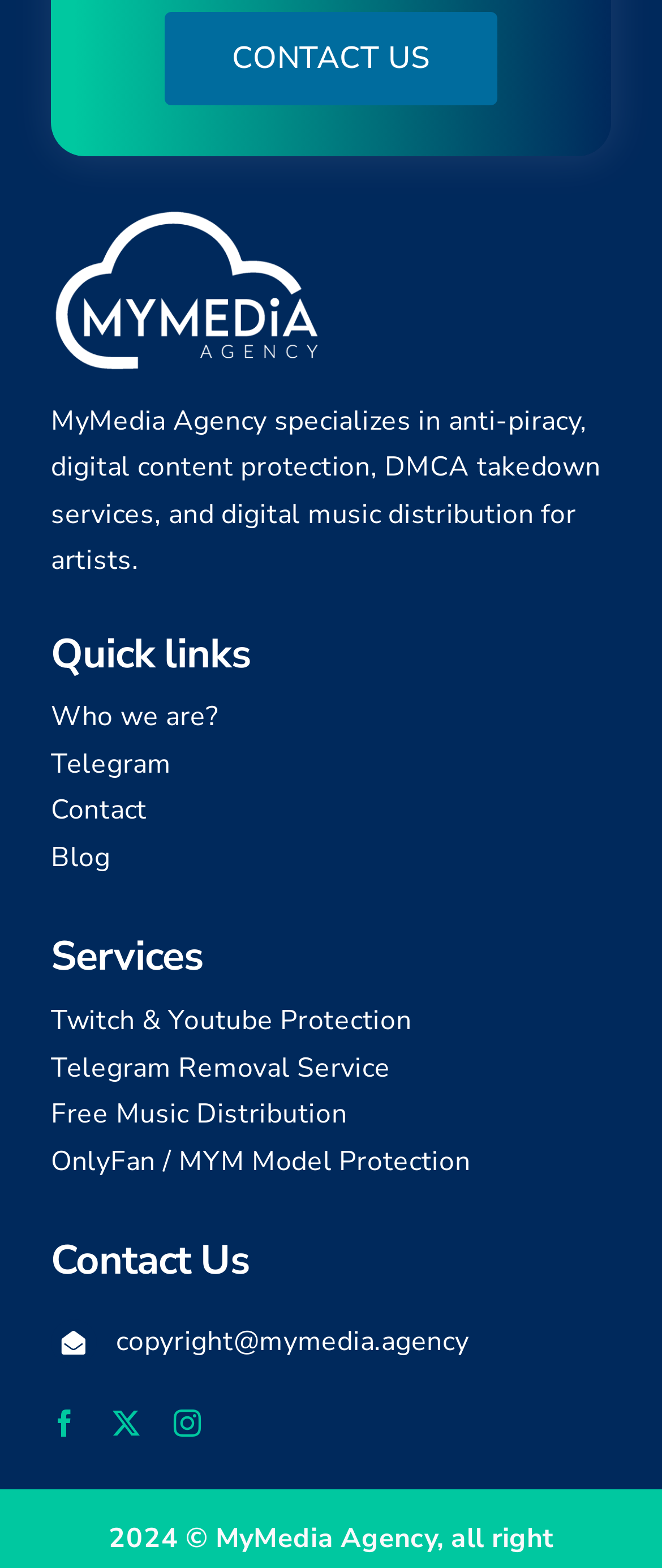Respond with a single word or phrase to the following question: What is the contact email of MyMedia Agency?

copyright@mymedia.agency